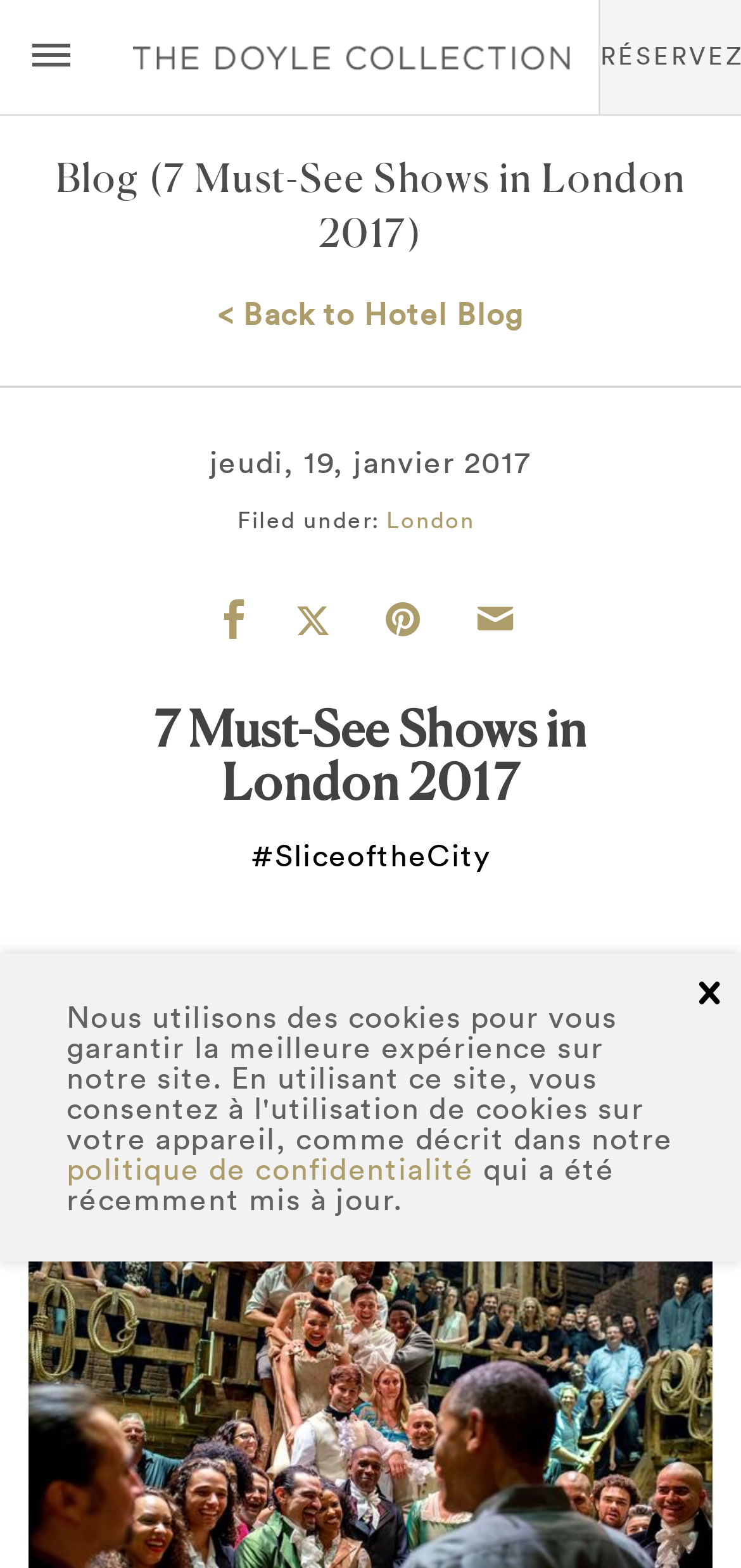Determine the bounding box coordinates of the clickable region to carry out the instruction: "Check the latest blog post".

None